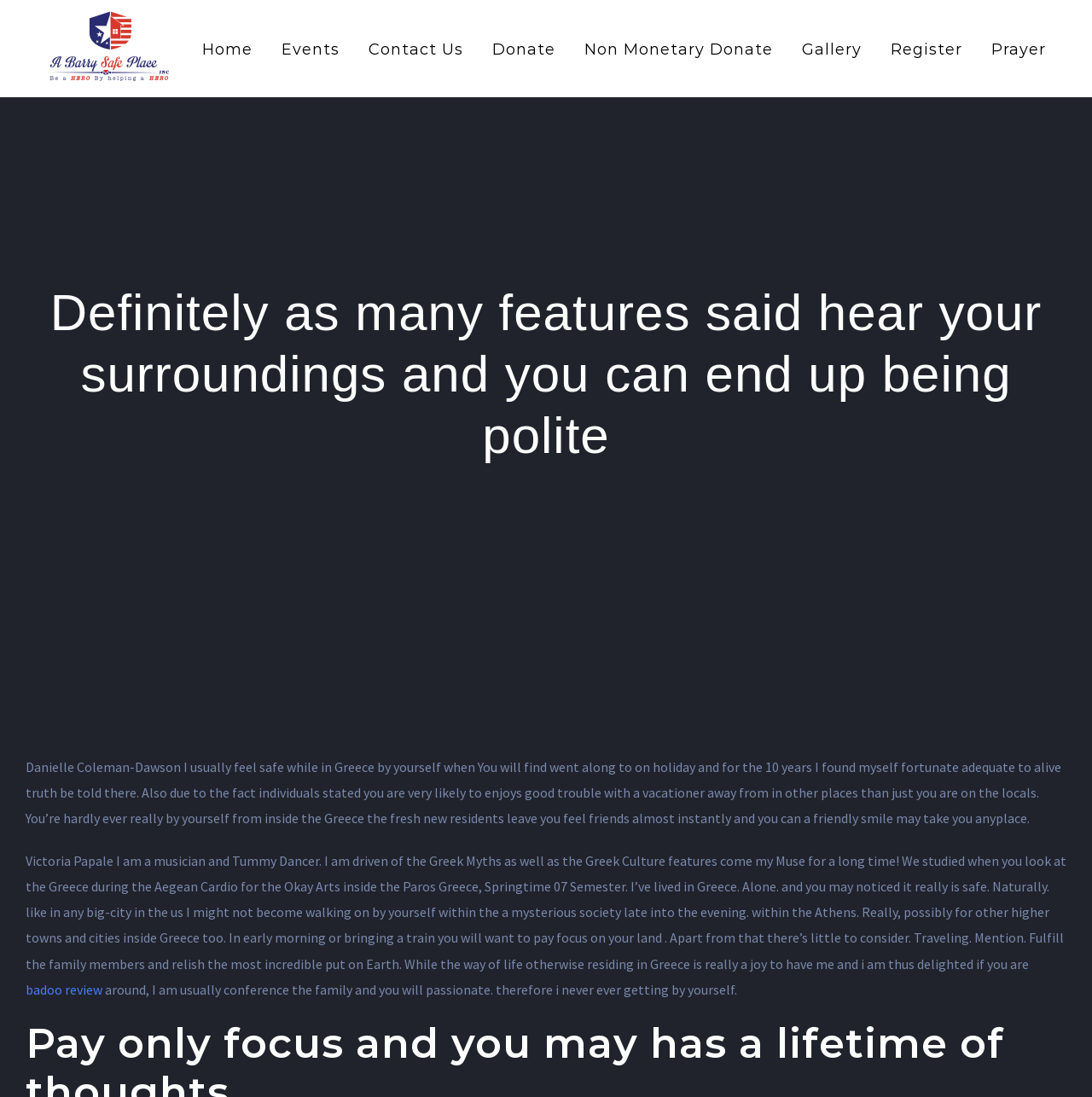What is the name of the website?
Using the image, elaborate on the answer with as much detail as possible.

The name of the website can be found in the logo at the top left corner of the webpage, which is an image with the text 'Abarrysafeplace Logo'.